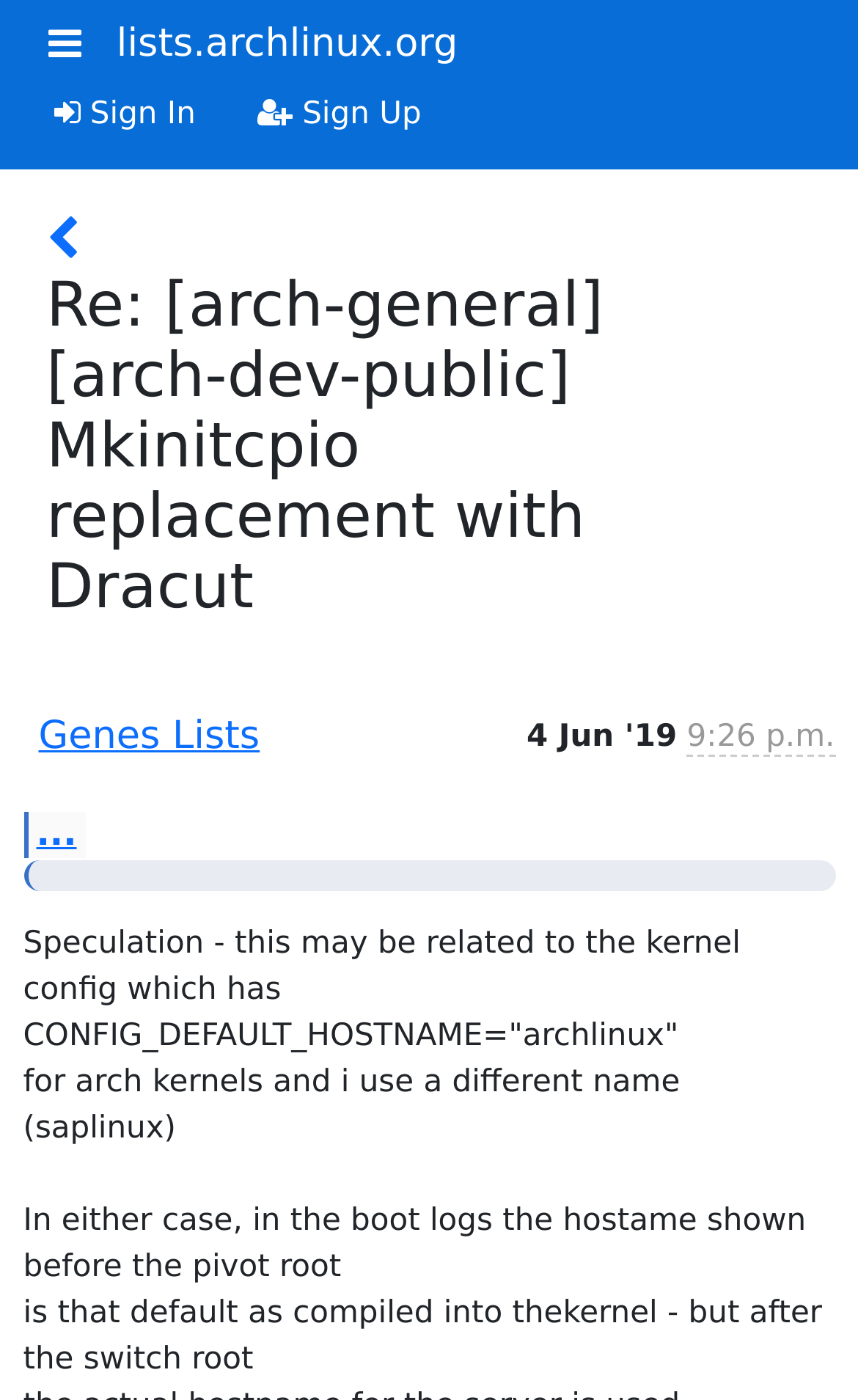Provide the bounding box coordinates of the HTML element described by the text: "...".

[0.027, 0.579, 0.1, 0.612]